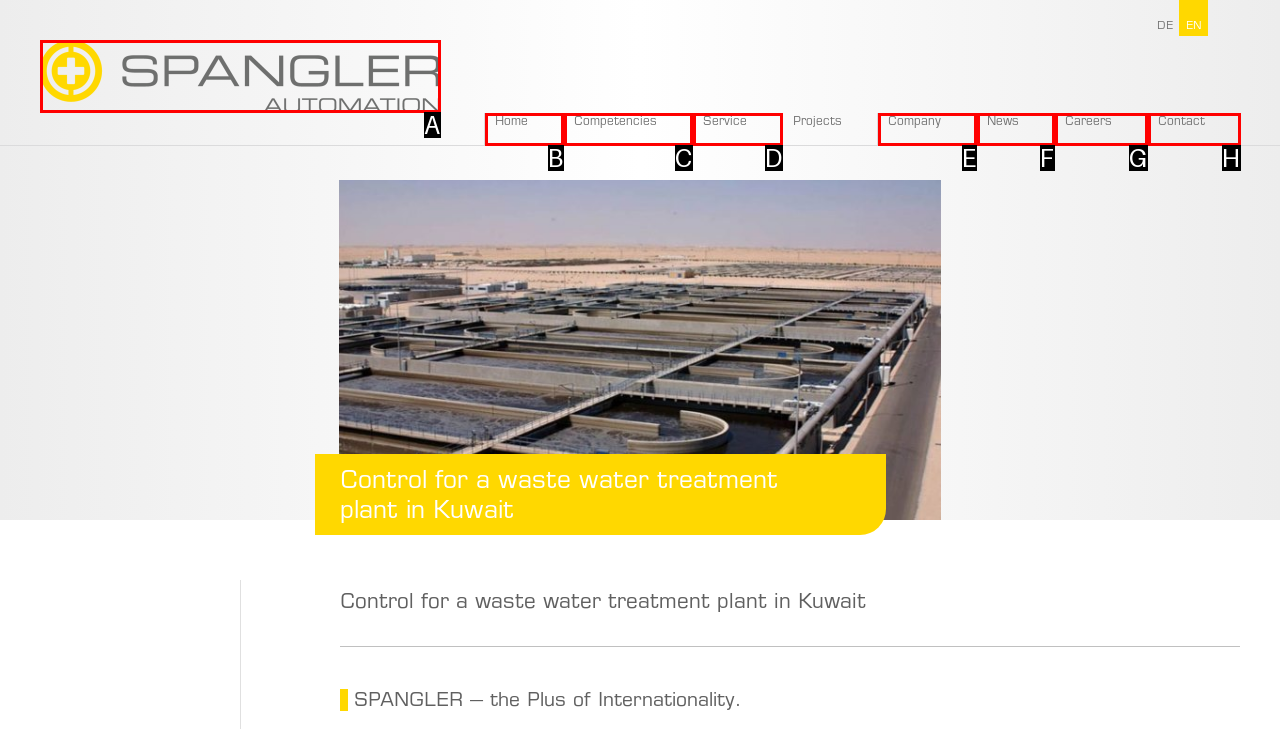From the given choices, identify the element that matches: SPANGLER GMBH EN
Answer with the letter of the selected option.

A